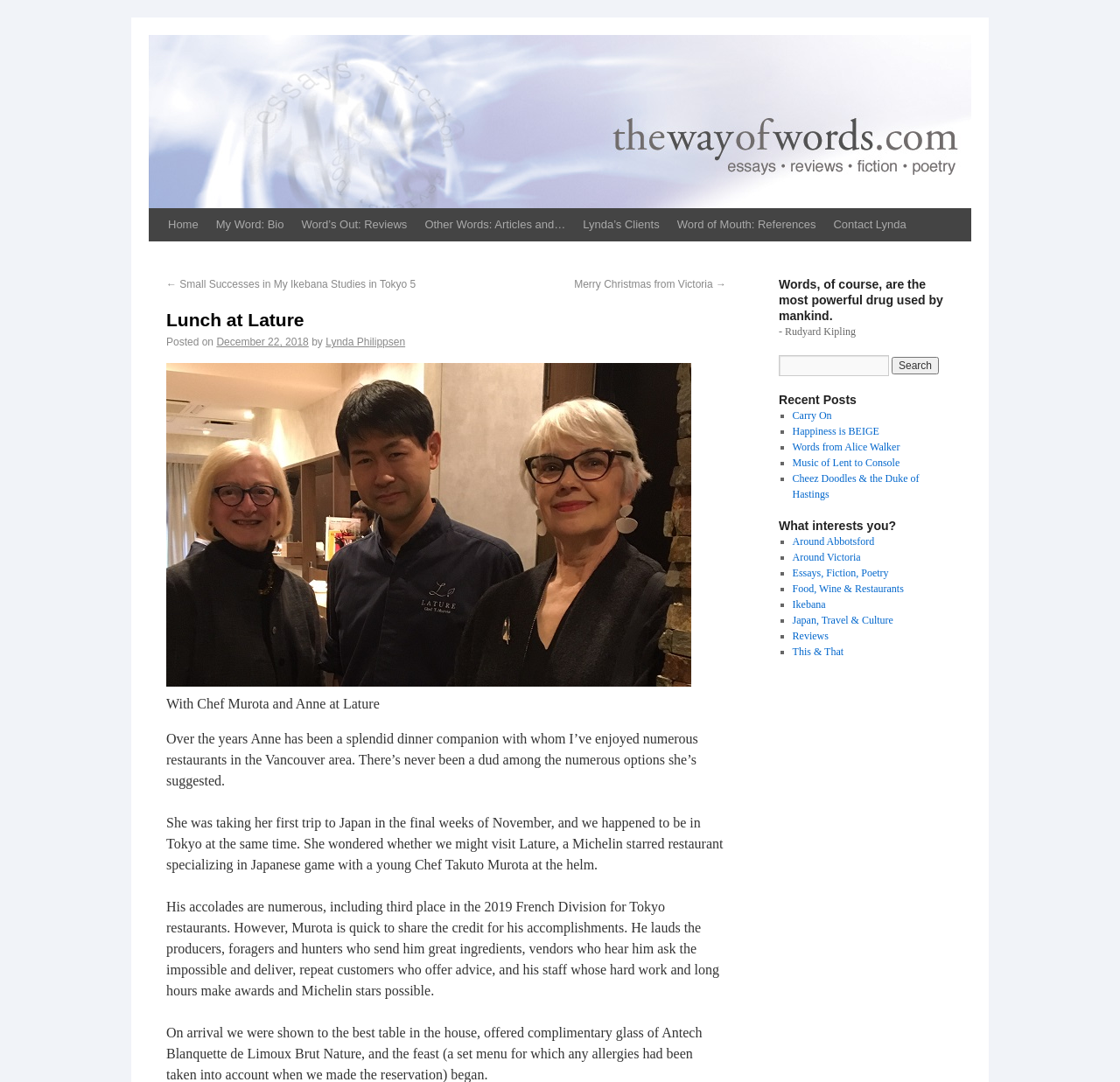Identify the bounding box coordinates for the UI element described by the following text: "Merry Christmas from Victoria →". Provide the coordinates as four float numbers between 0 and 1, in the format [left, top, right, bottom].

[0.513, 0.257, 0.648, 0.268]